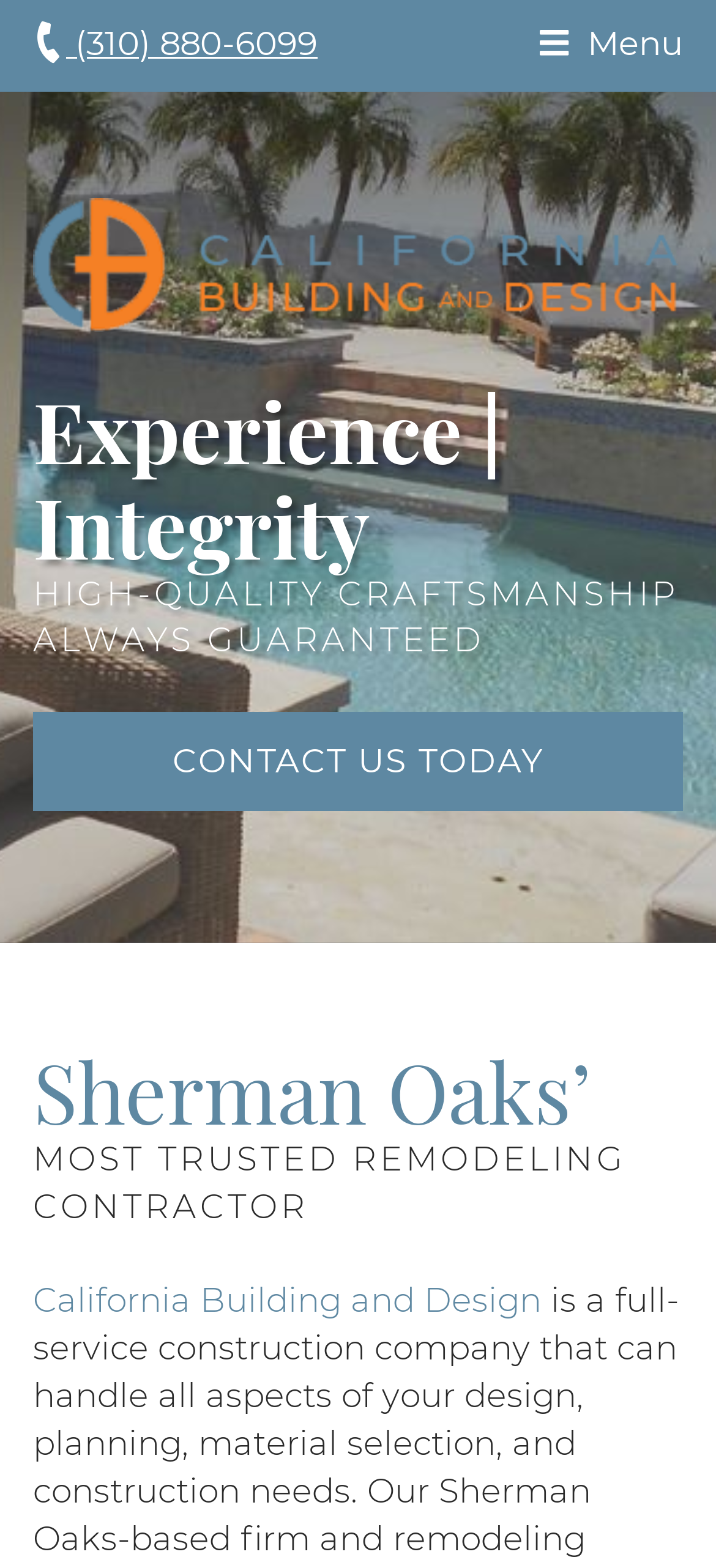What is the call-to-action?
Provide an in-depth and detailed answer to the question.

The call-to-action can be found in the middle of the webpage, which is a link with the text 'CONTACT US TODAY'. This suggests that the company wants visitors to contact them today, possibly to inquire about their services or to schedule a consultation.